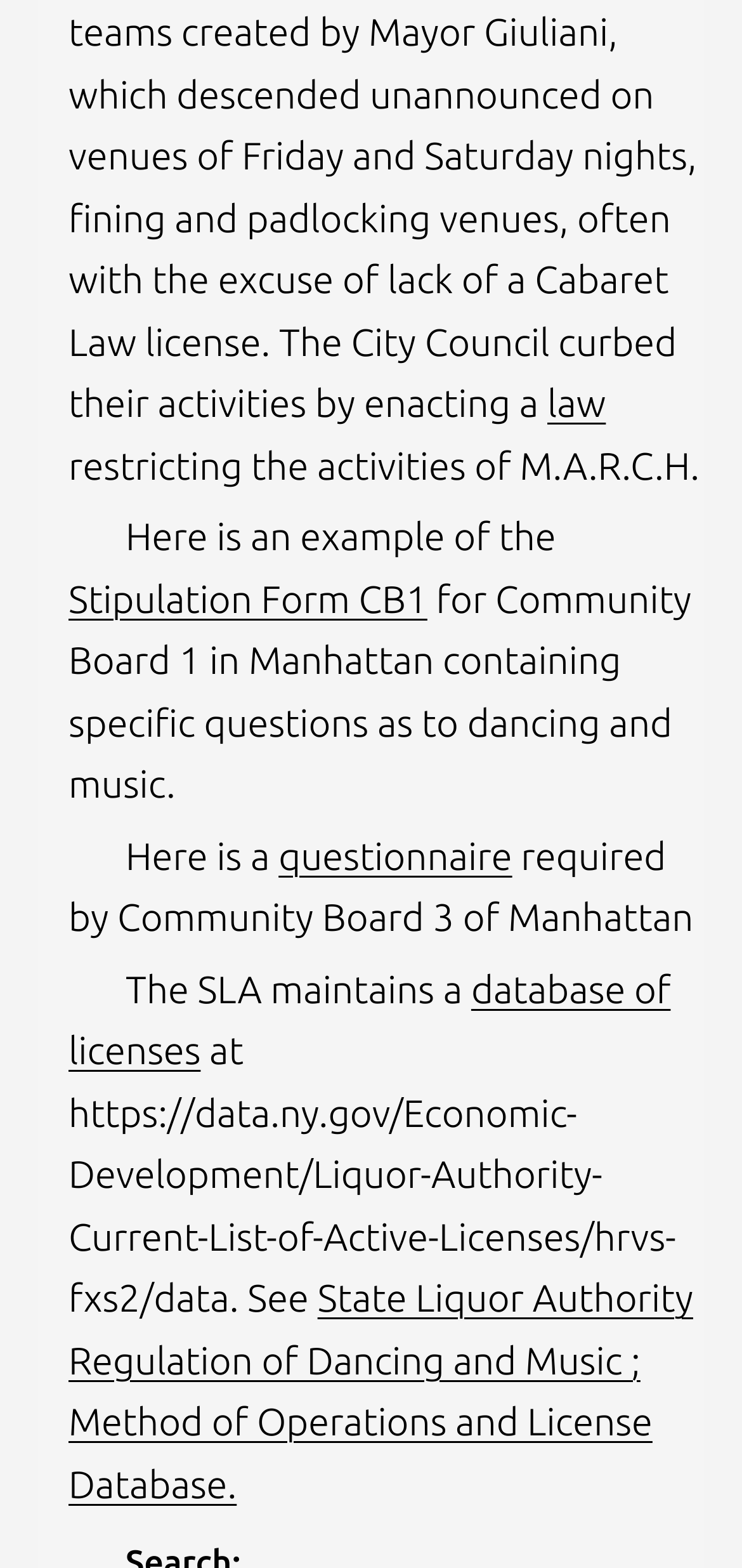Where can the database of licenses be found?
Give a detailed explanation using the information visible in the image.

According to the StaticText element with the text 'at https://data.ny.gov/Economic-Development/Liquor-Authority-Current-List-of-Active-Licenses/hrvs-fxs2/data', the database of licenses can be found at the provided URL.